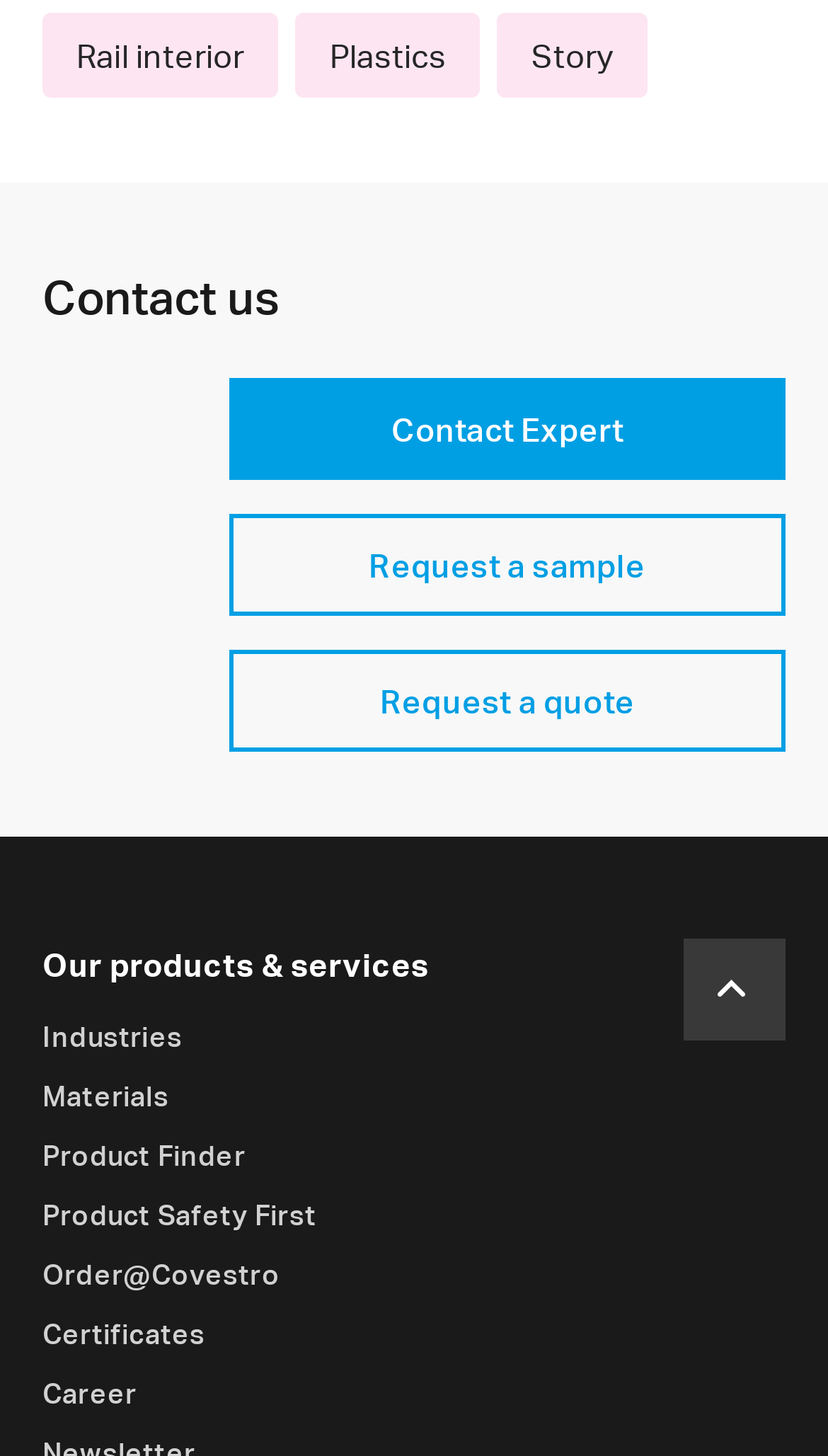What is the purpose of the button with the bounding box coordinate [0.277, 0.26, 0.949, 0.33]?
From the screenshot, supply a one-word or short-phrase answer.

Contact Expert